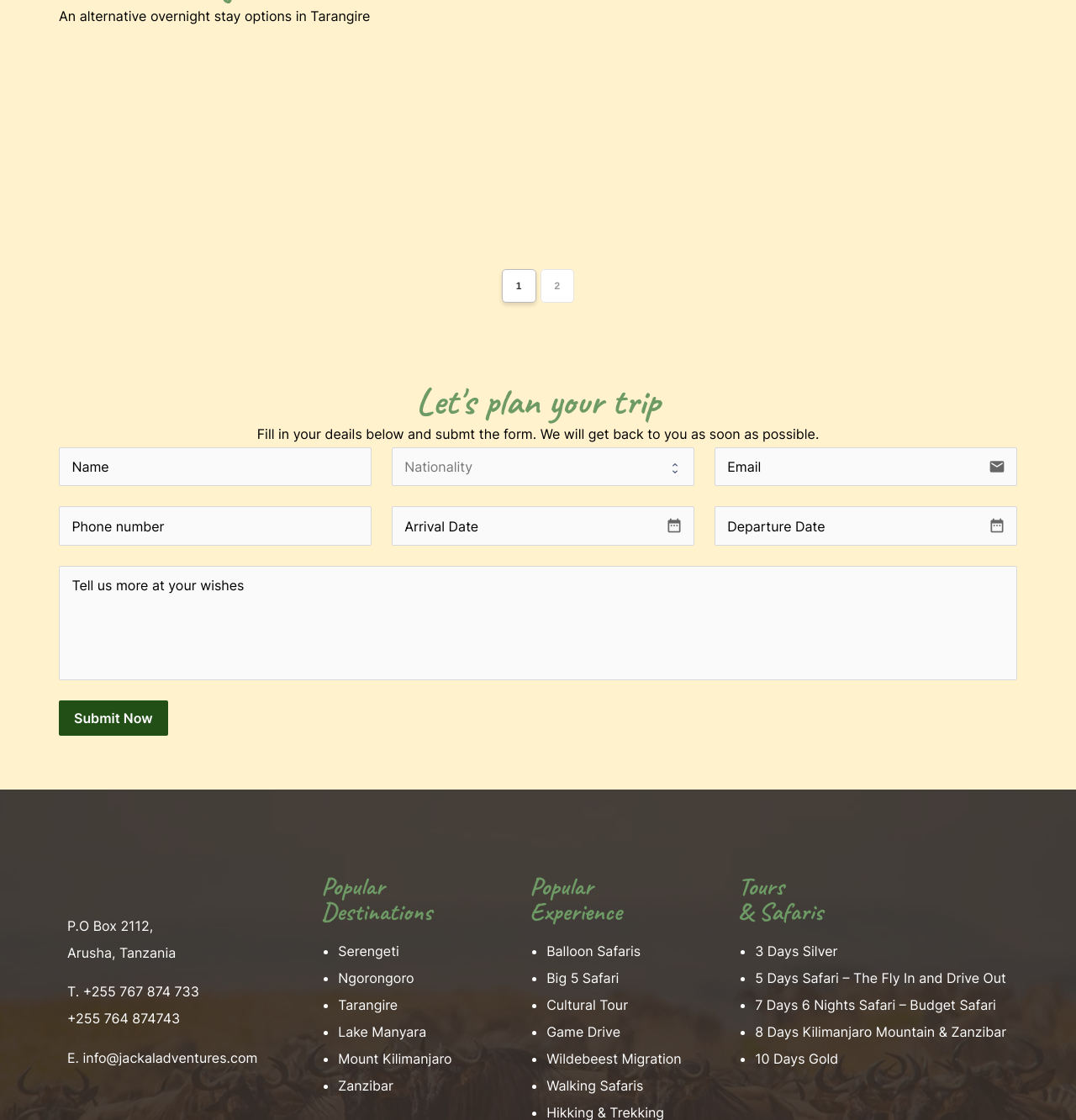Determine the bounding box coordinates for the HTML element mentioned in the following description: "Tarangire". The coordinates should be a list of four floats ranging from 0 to 1, represented as [left, top, right, bottom].

[0.314, 0.889, 0.37, 0.904]